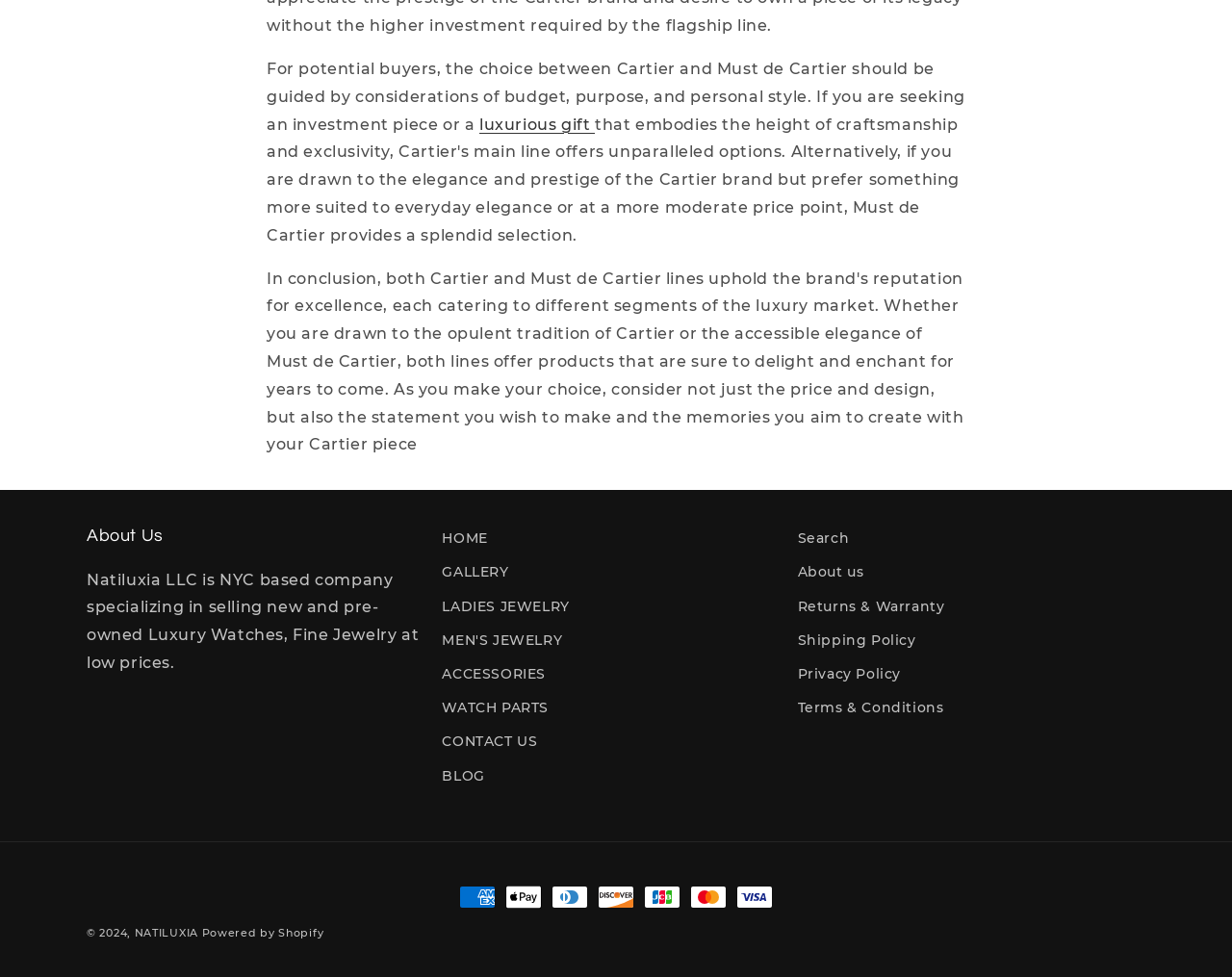Identify and provide the bounding box coordinates of the UI element described: "About us". The coordinates should be formatted as [left, top, right, bottom], with each number being a float between 0 and 1.

[0.647, 0.569, 0.701, 0.604]